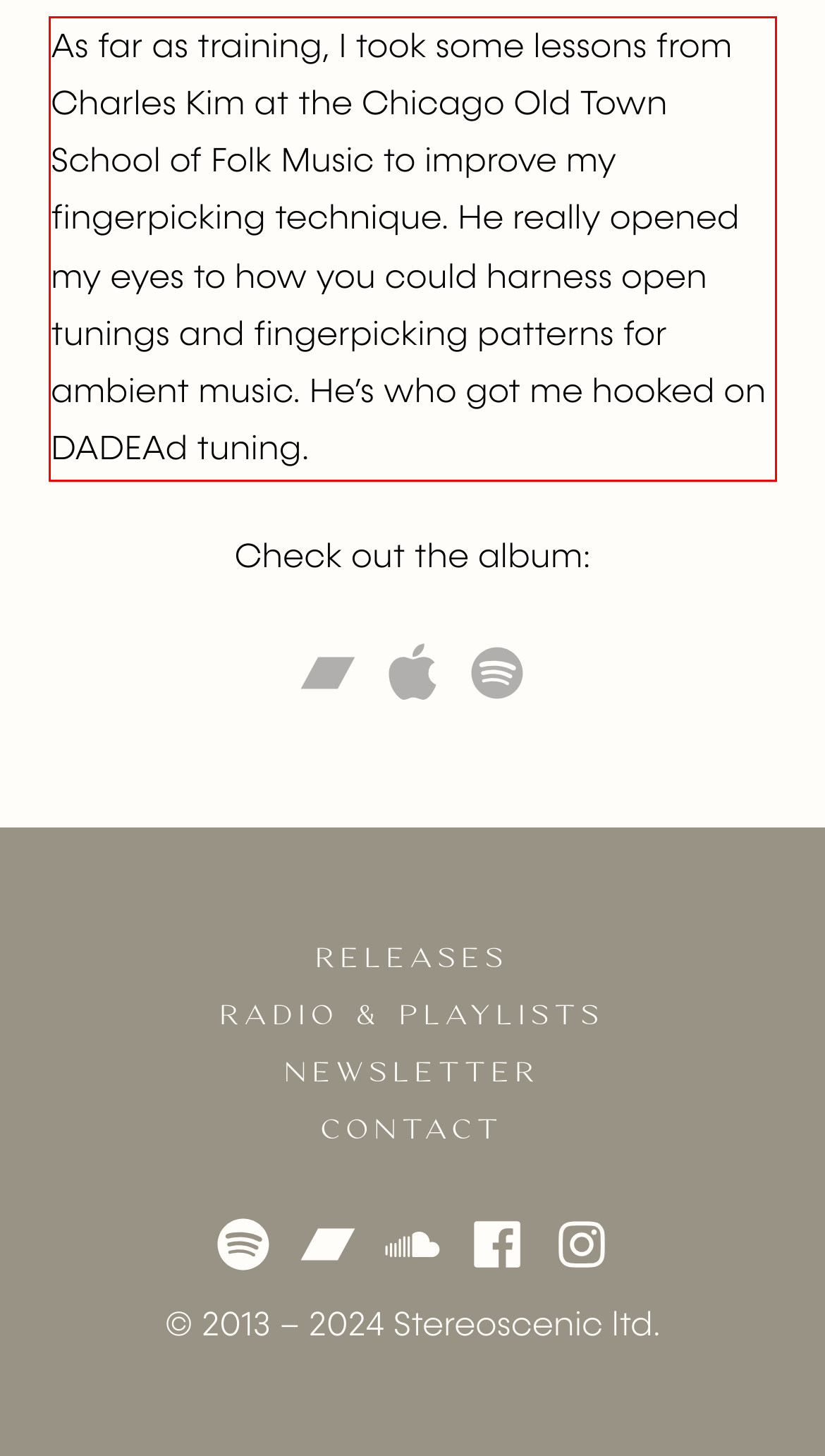You have a screenshot of a webpage with a UI element highlighted by a red bounding box. Use OCR to obtain the text within this highlighted area.

As far as training, I took some lessons from Charles Kim at the Chicago Old Town School of Folk Music to improve my fingerpicking technique. He really opened my eyes to how you could harness open tunings and fingerpicking patterns for ambient music. He’s who got me hooked on DADEAd tuning.